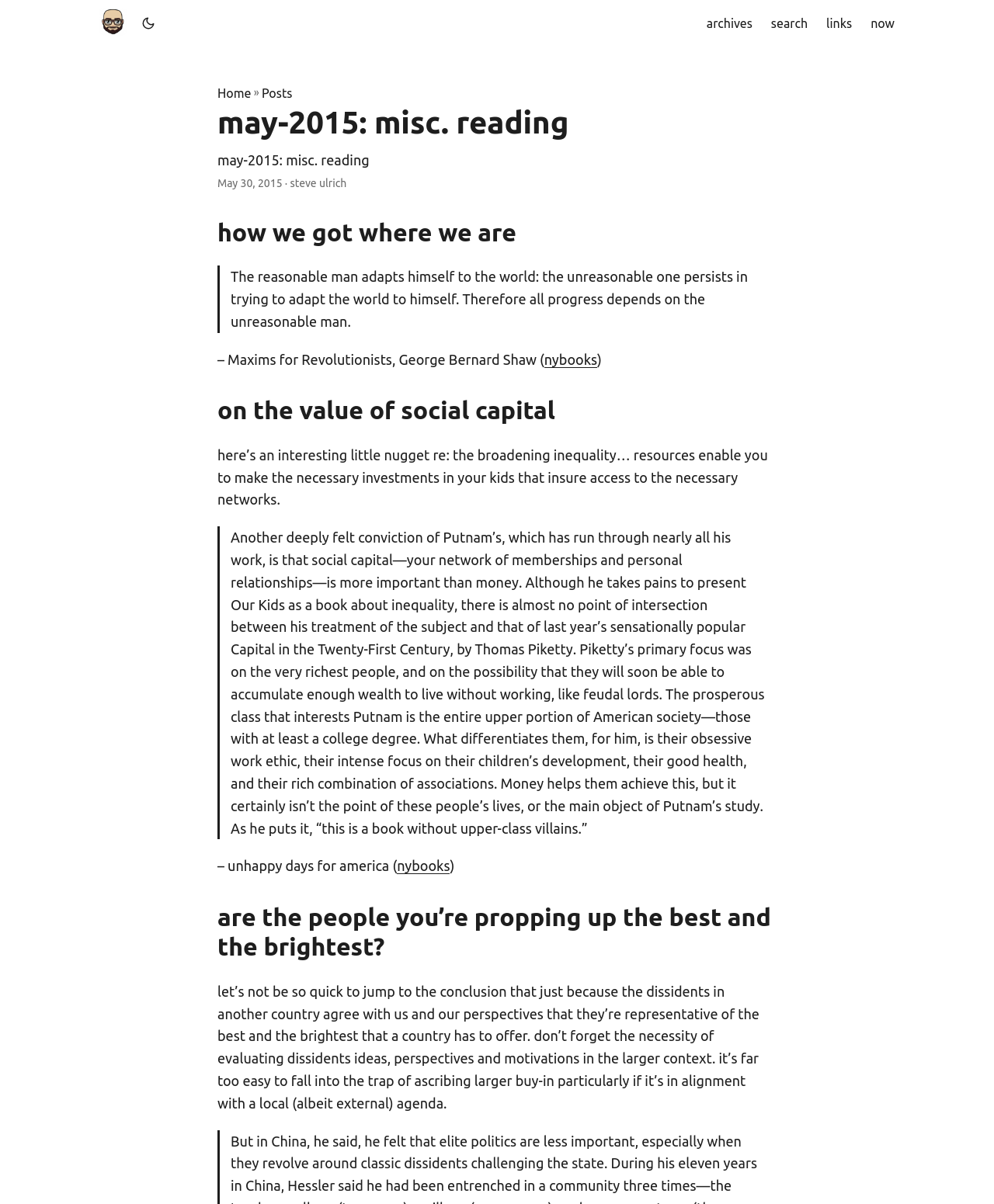What is the main heading of this webpage? Please extract and provide it.

may-2015: misc. reading